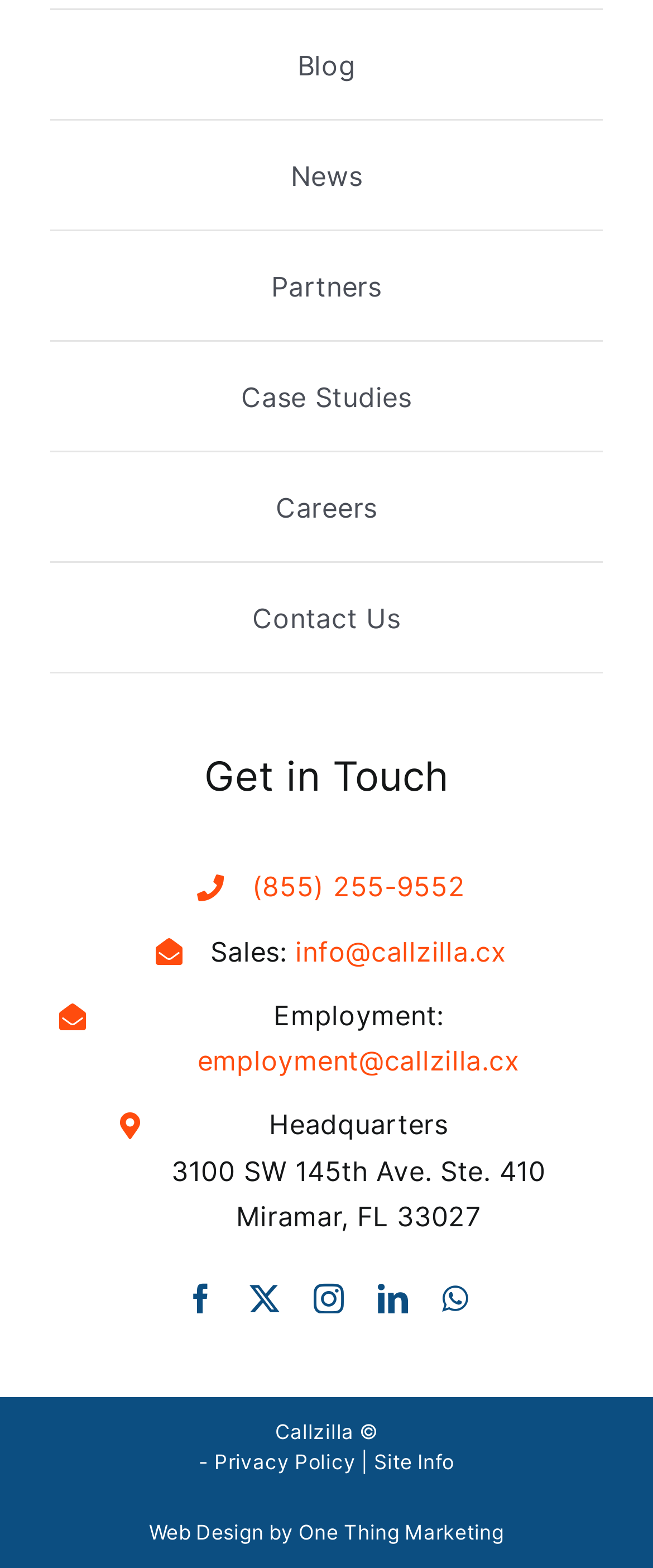Please determine the bounding box coordinates of the section I need to click to accomplish this instruction: "Visit the 'News' page".

[0.077, 0.077, 0.923, 0.147]